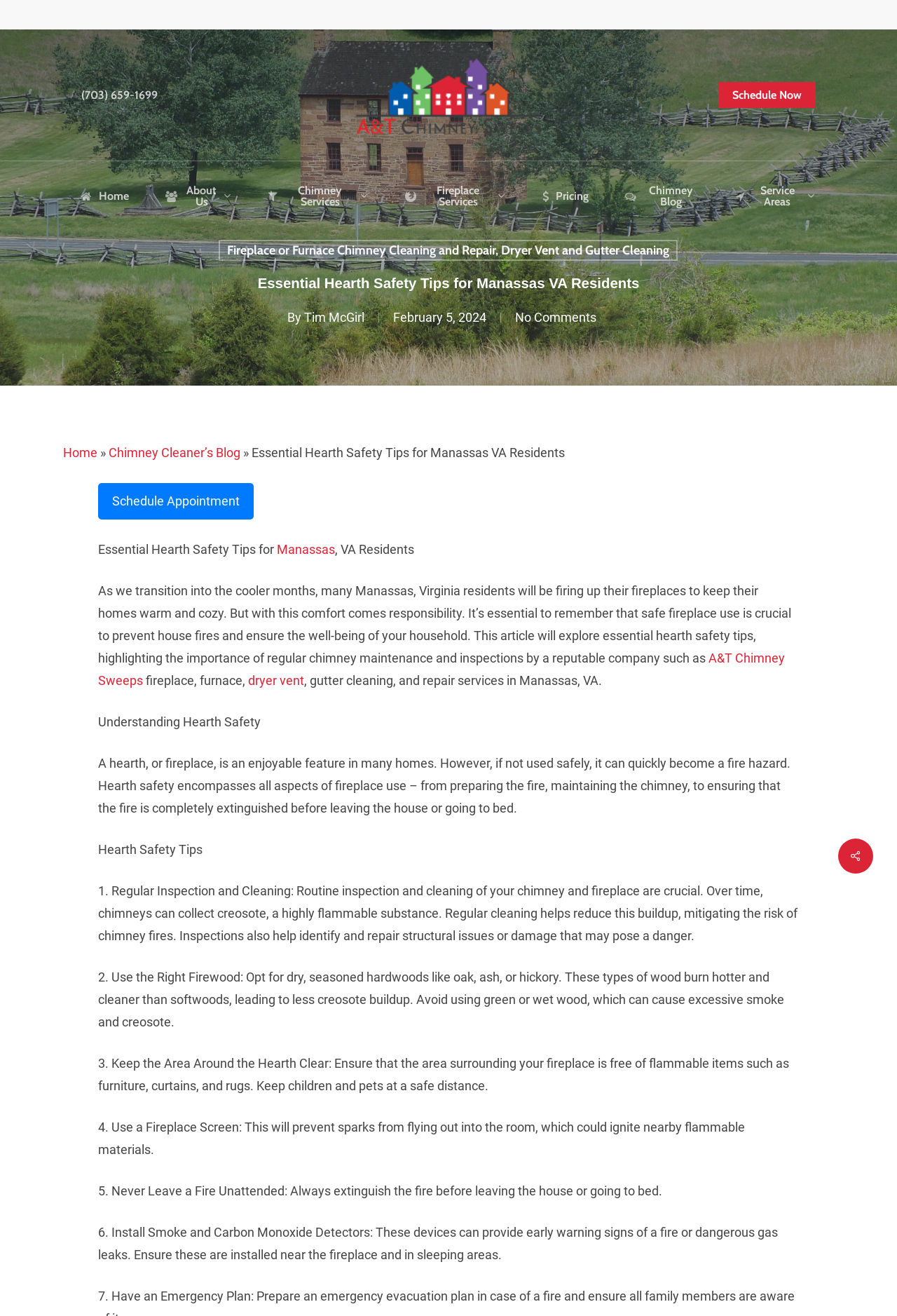Please identify the bounding box coordinates of the region to click in order to complete the given instruction: "Call the phone number (703) 659-1699". The coordinates should be four float numbers between 0 and 1, i.e., [left, top, right, bottom].

[0.091, 0.068, 0.176, 0.077]